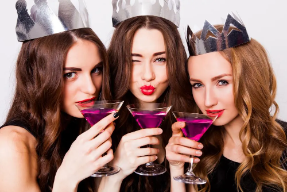Explain the image in a detailed and thorough manner.

The image features three young women joyfully posing for the camera while celebrating an event, likely a party or a festive occasion. Each woman wears a shiny silver crown, enhancing the celebratory atmosphere. They are holding martini glasses filled with a vibrant purple drink, symbolizing fun and excitement. The women's playful expressions and stylish attire suggest a carefree and glamorous mood, making this a perfect moment captured during a special gathering, such as a birthday party or New Year's celebration.